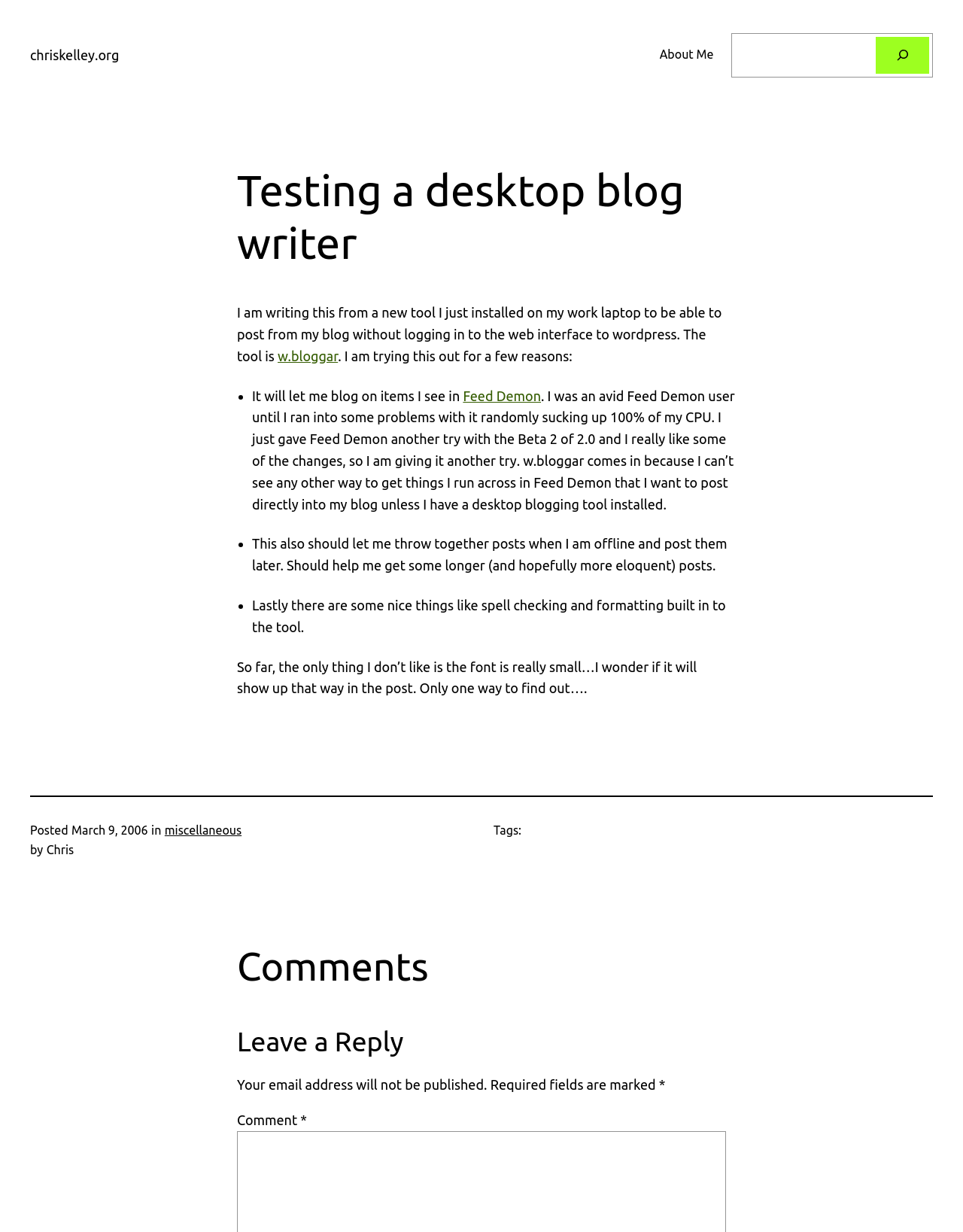Based on the provided description, "About Me", find the bounding box of the corresponding UI element in the screenshot.

[0.685, 0.037, 0.741, 0.053]